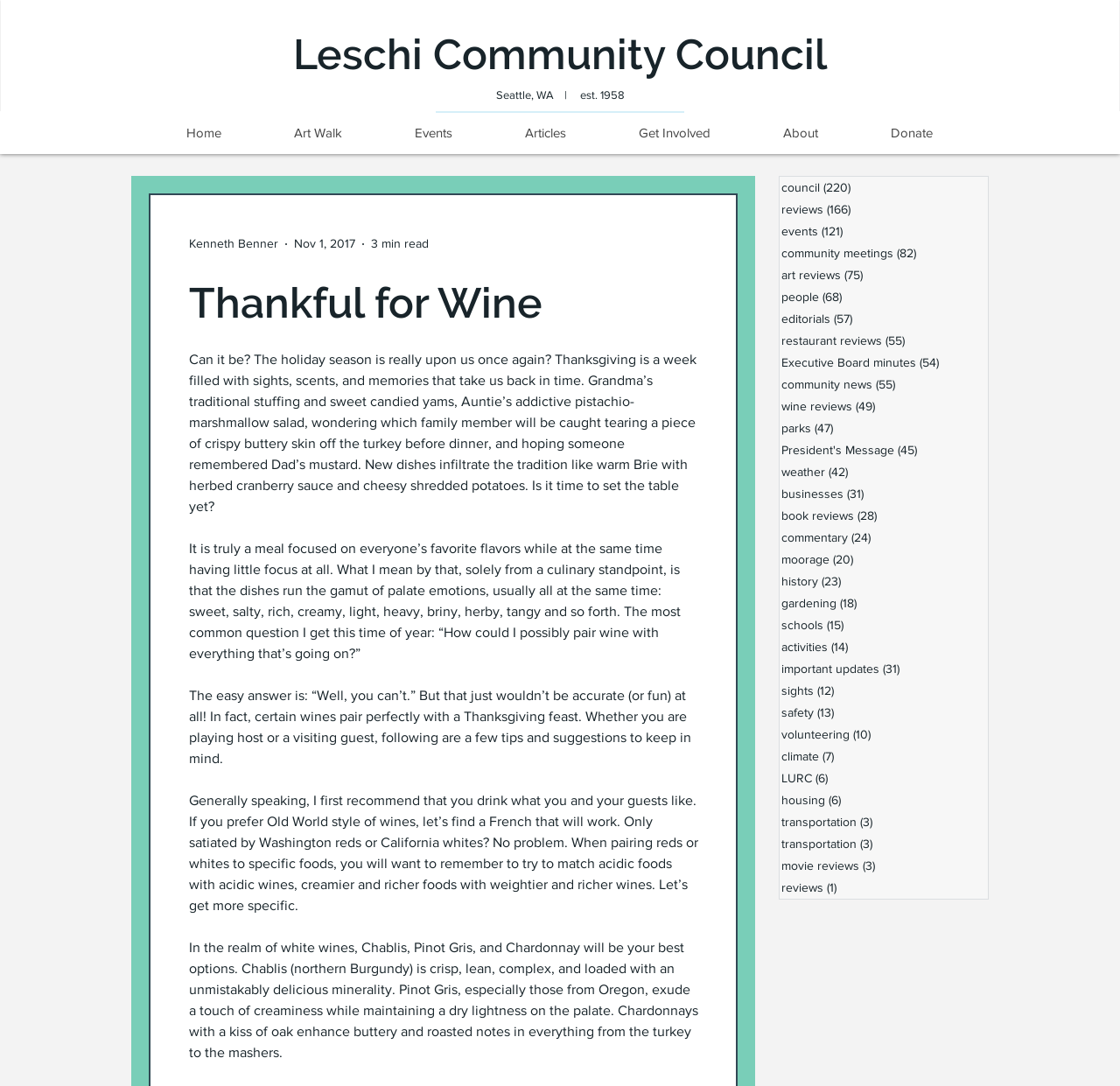Generate a comprehensive description of the webpage content.

The webpage is titled "Thankful for Wine" and appears to be an article about wine pairing for Thanksgiving. At the top of the page, there is a heading that reads "Leschi Community Council" with a link to the council's website. Below this, there is a static text element that displays the location "Seattle, WA" and the year "est. 1958".

The main navigation menu is located below this, with links to various sections of the website, including "Home", "Art Walk", "Events", "Articles", "Get Involved", and "About". There is also a "Donate" button.

The main content of the page is an article about wine pairing for Thanksgiving. The article is divided into several paragraphs, with headings and static text elements that describe the author's thoughts on pairing wine with traditional Thanksgiving dishes. The article suggests that certain wines, such as Chablis, Pinot Gris, and Chardonnay, pair well with the rich and savory flavors of Thanksgiving food.

To the right of the main content, there is a category menu with links to various topics, including "council", "reviews", "events", "community meetings", and many others. This menu appears to be a list of categories for articles or posts on the website.

Overall, the webpage appears to be a blog or article page focused on wine and food pairing, with a specific emphasis on Thanksgiving. The layout is clean and easy to navigate, with clear headings and concise text.